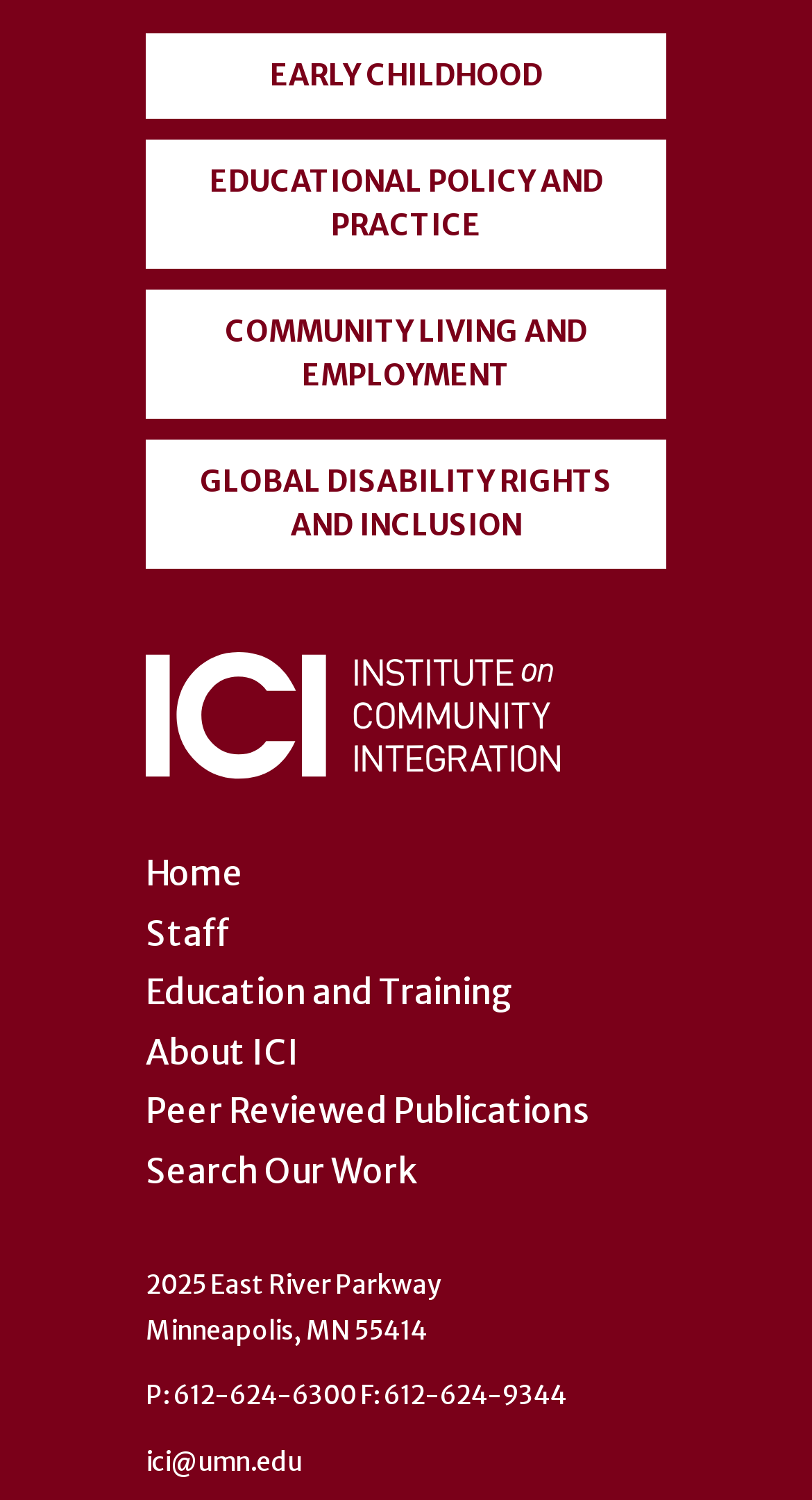Please mark the clickable region by giving the bounding box coordinates needed to complete this instruction: "learn about IP68 cable gland".

None